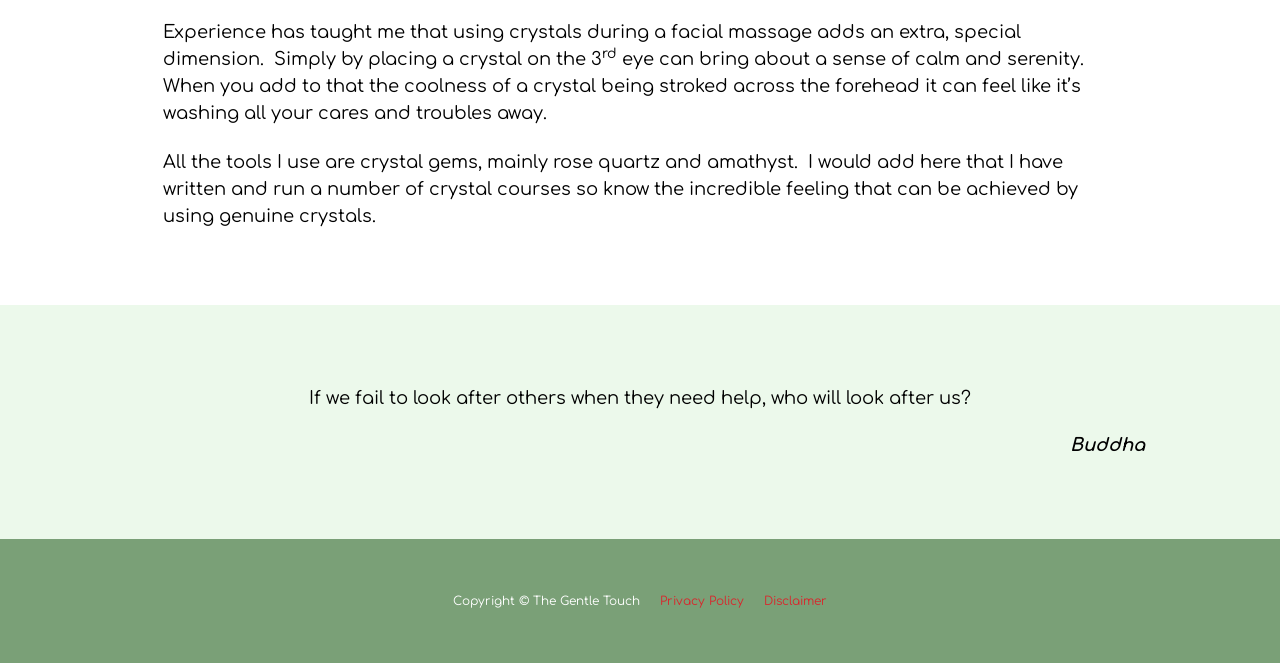Using the element description provided, determine the bounding box coordinates in the format (top-left x, top-left y, bottom-right x, bottom-right y). Ensure that all values are floating point numbers between 0 and 1. Element description: Privacy Policy

[0.516, 0.893, 0.581, 0.92]